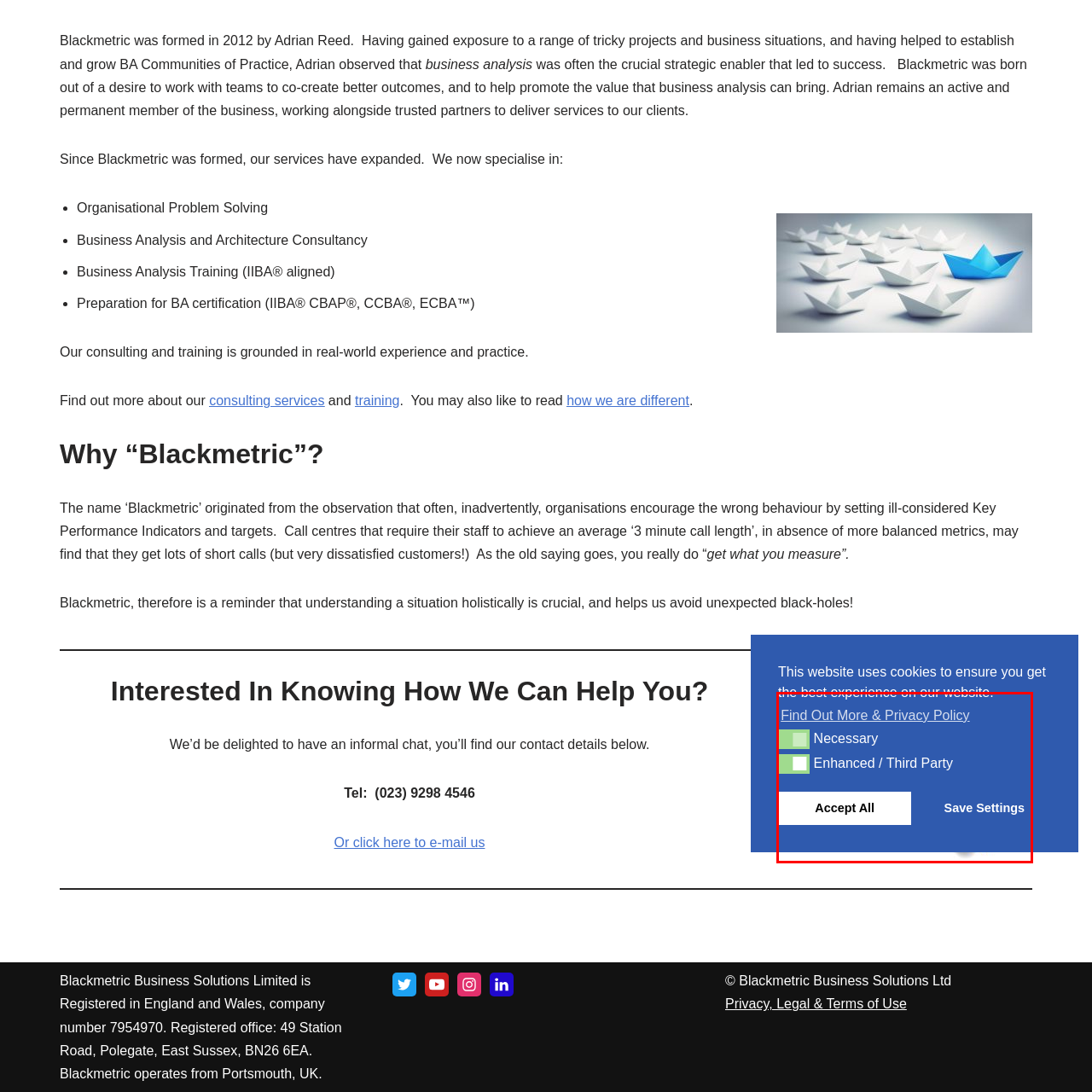Observe the image within the red-bordered area and respond to the following question in detail, making use of the visual information: How many checkbox options are available for users to manage their cookie preferences?

The dialog presents two green checkboxes labeled 'Necessary' and 'Enhanced / Third Party', allowing users to manage their cookie preferences by selecting one or both of these options.